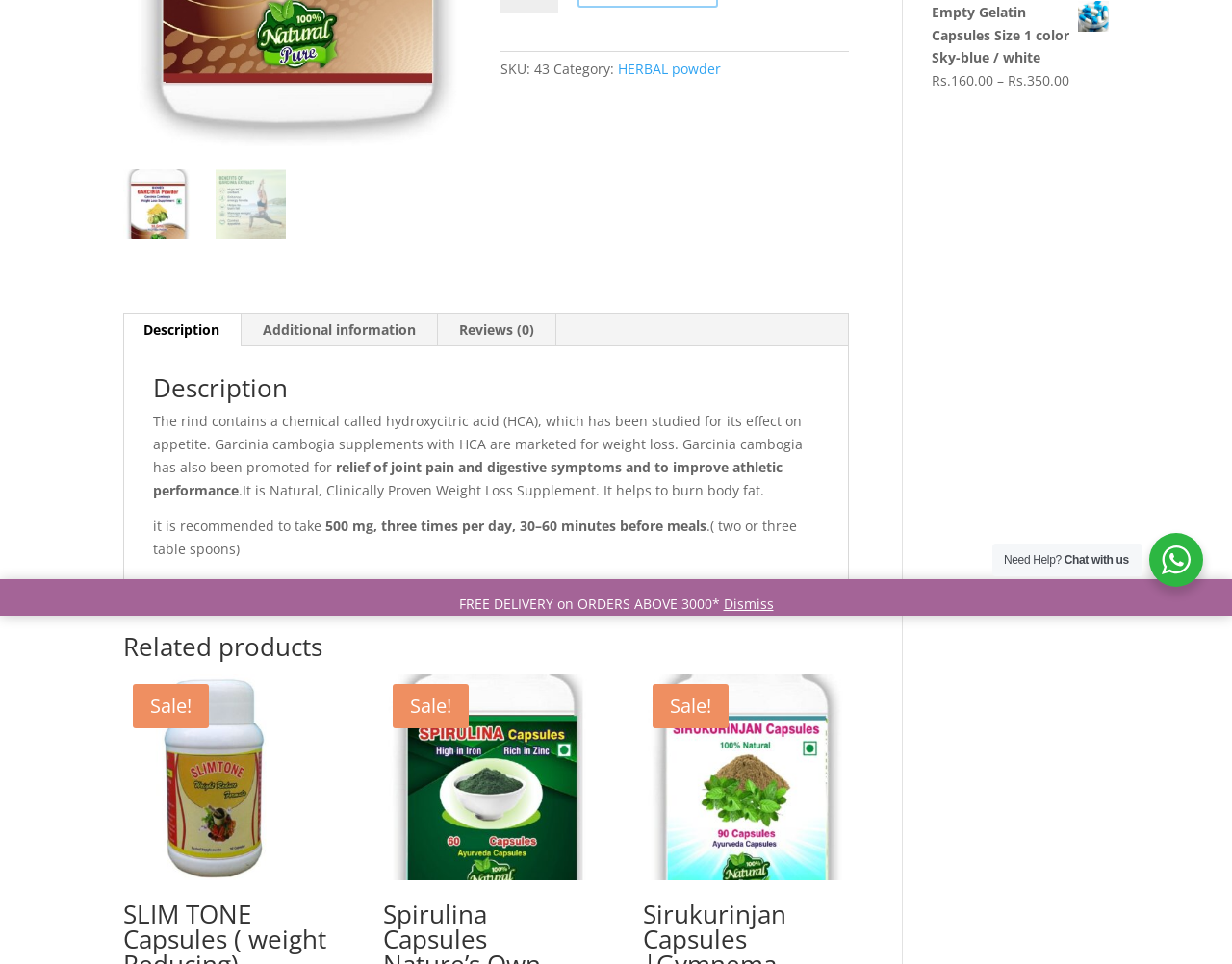Please determine the bounding box coordinates for the UI element described here. Use the format (top-left x, top-left y, bottom-right x, bottom-right y) with values bounded between 0 and 1: Reviews (0)

[0.355, 0.326, 0.451, 0.359]